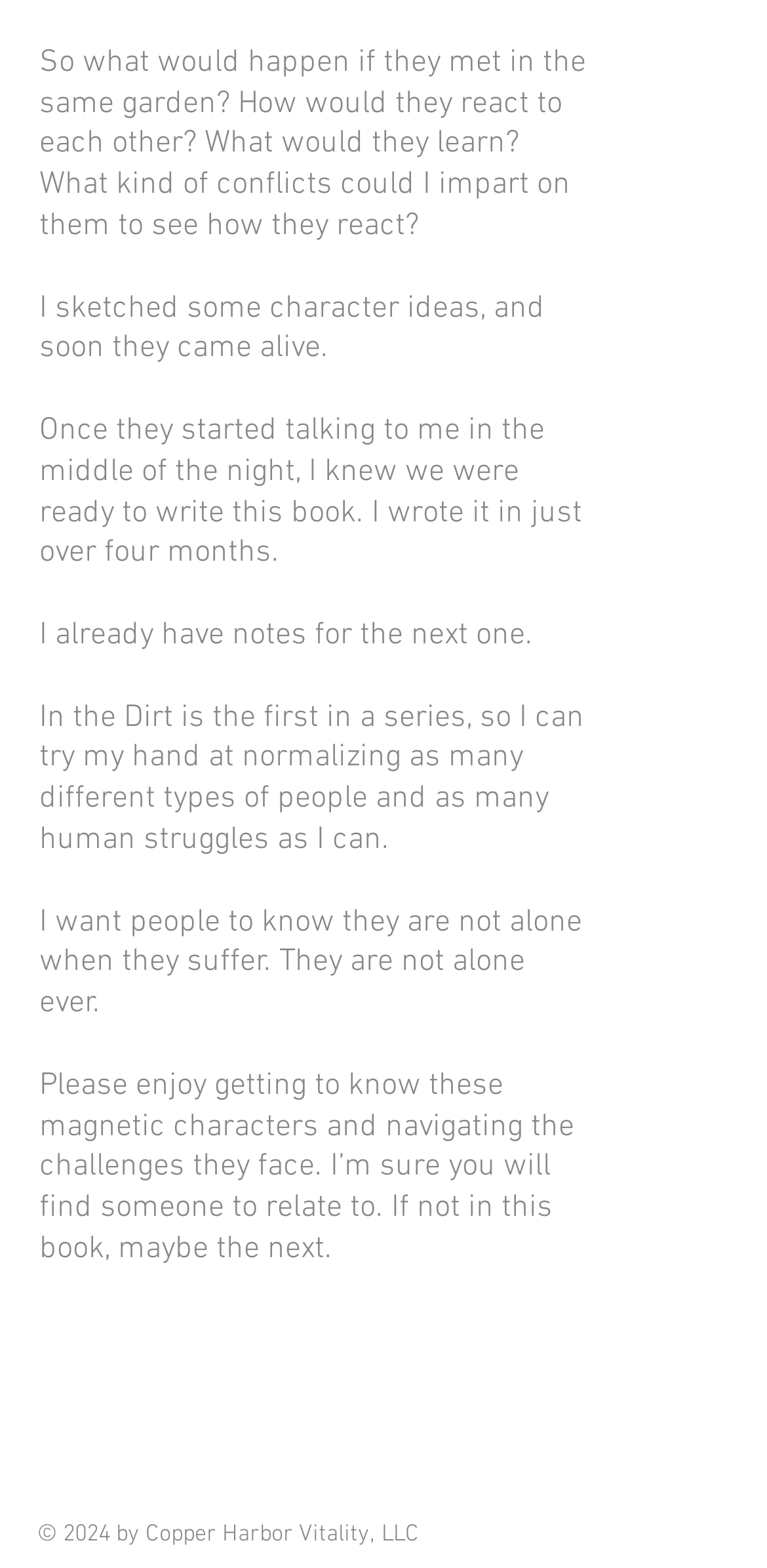How long did it take the author to write this book?
Based on the screenshot, provide your answer in one word or phrase.

Four months